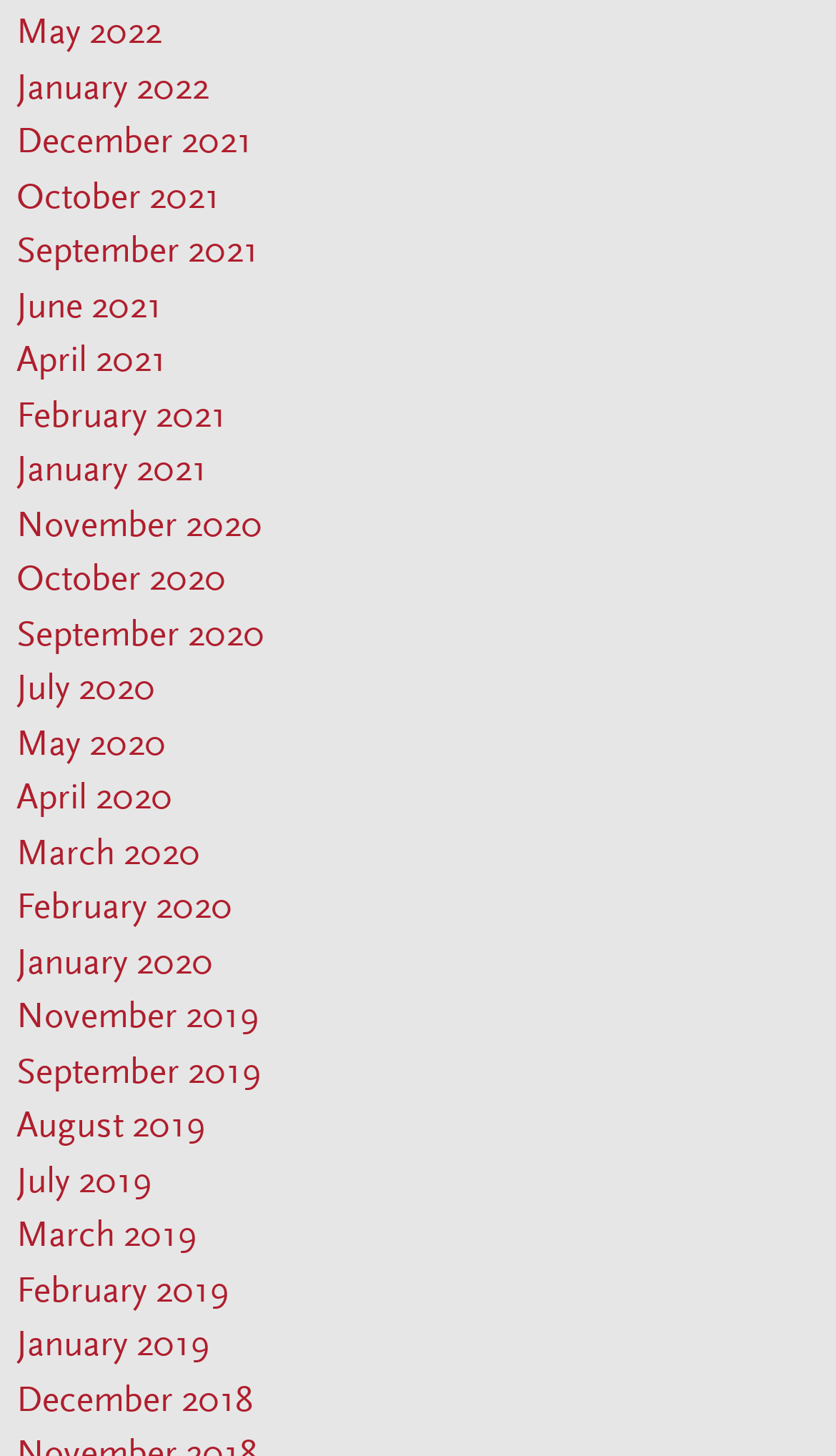Please answer the following question using a single word or phrase: 
Are there any links from the year 2017?

No